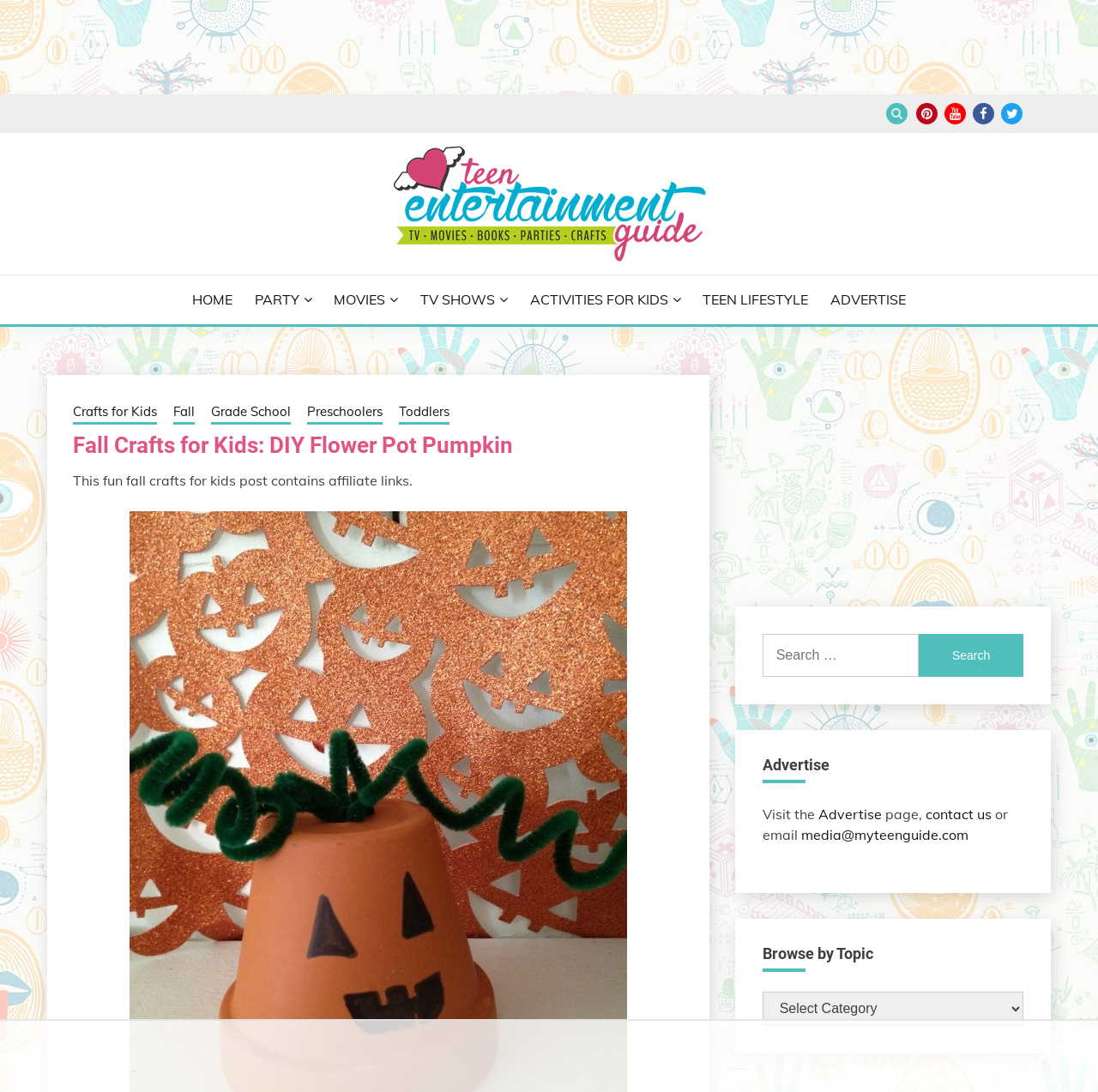What is the category of the article? Based on the screenshot, please respond with a single word or phrase.

Fall Crafts for Kids